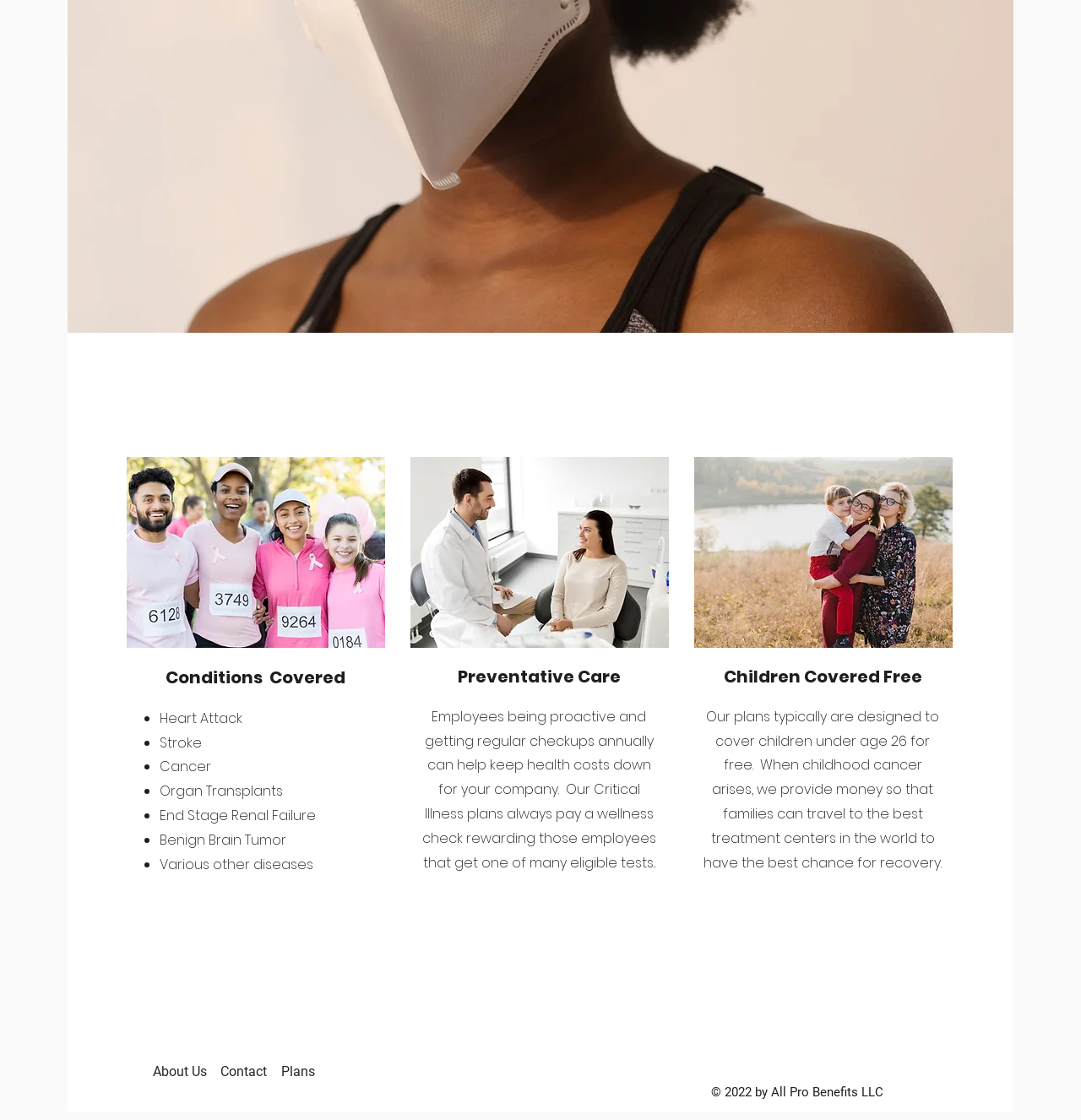Calculate the bounding box coordinates for the UI element based on the following description: "Plans". Ensure the coordinates are four float numbers between 0 and 1, i.e., [left, top, right, bottom].

[0.26, 0.948, 0.291, 0.965]